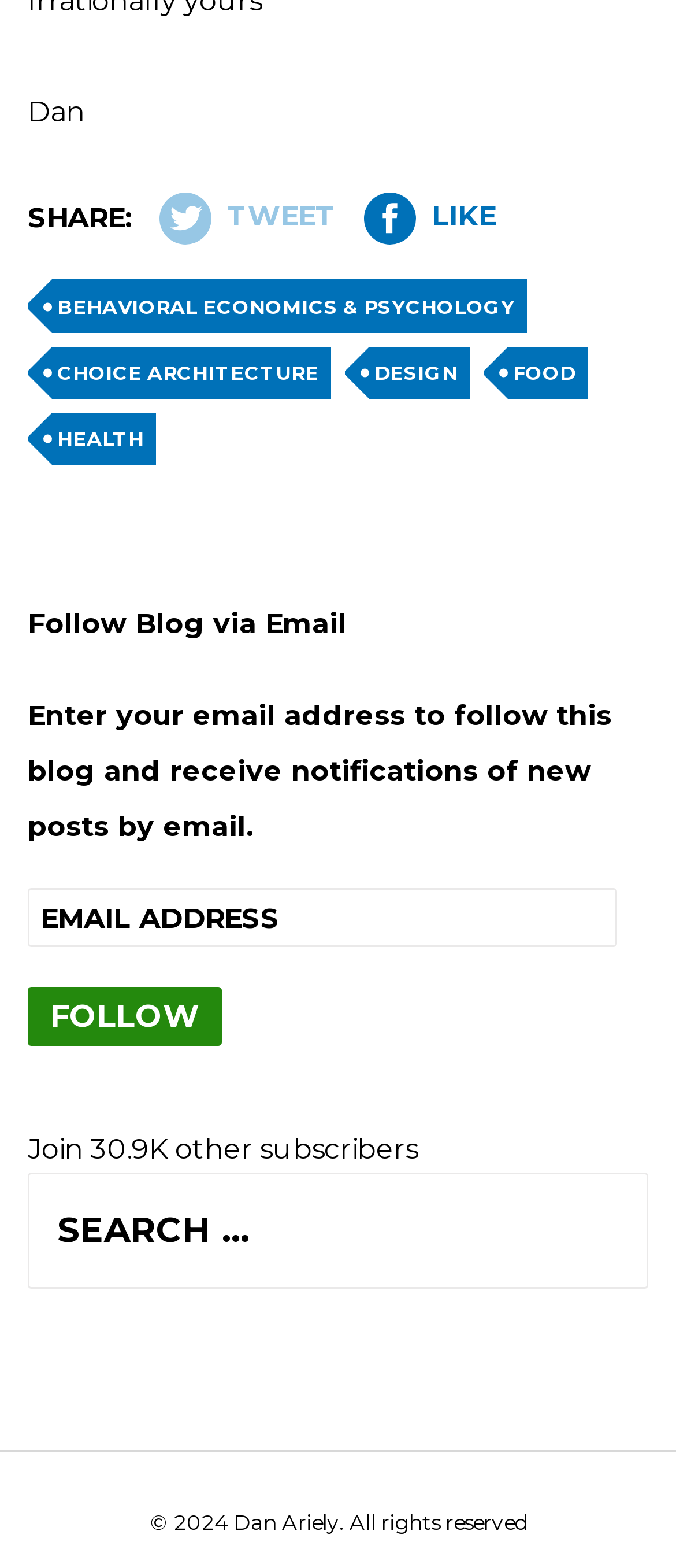Use a single word or phrase to answer the question:
How many subscribers are there?

30.9K